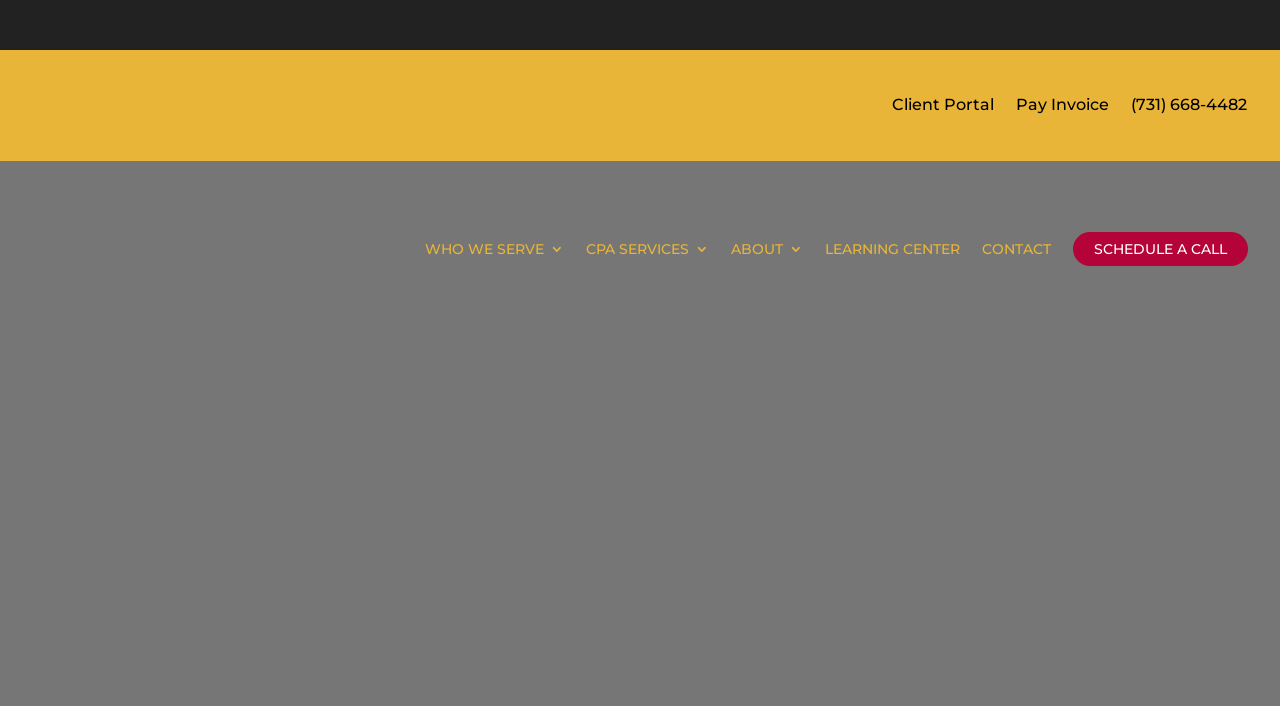Determine the bounding box coordinates for the area you should click to complete the following instruction: "Download the 2024 Tax Calendar".

[0.344, 0.018, 0.656, 0.052]